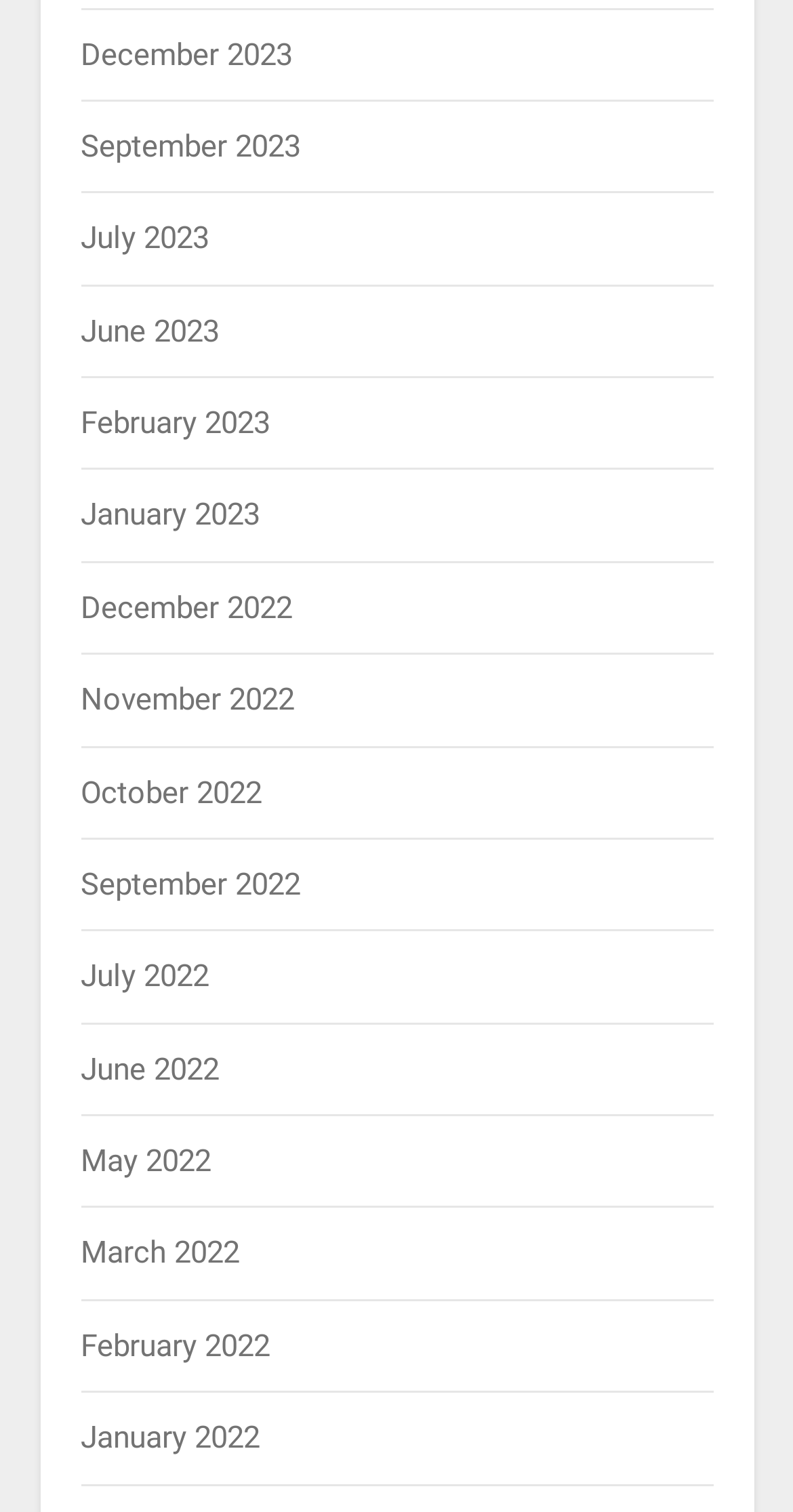What is the earliest month listed?
Answer the question with a single word or phrase by looking at the picture.

January 2022